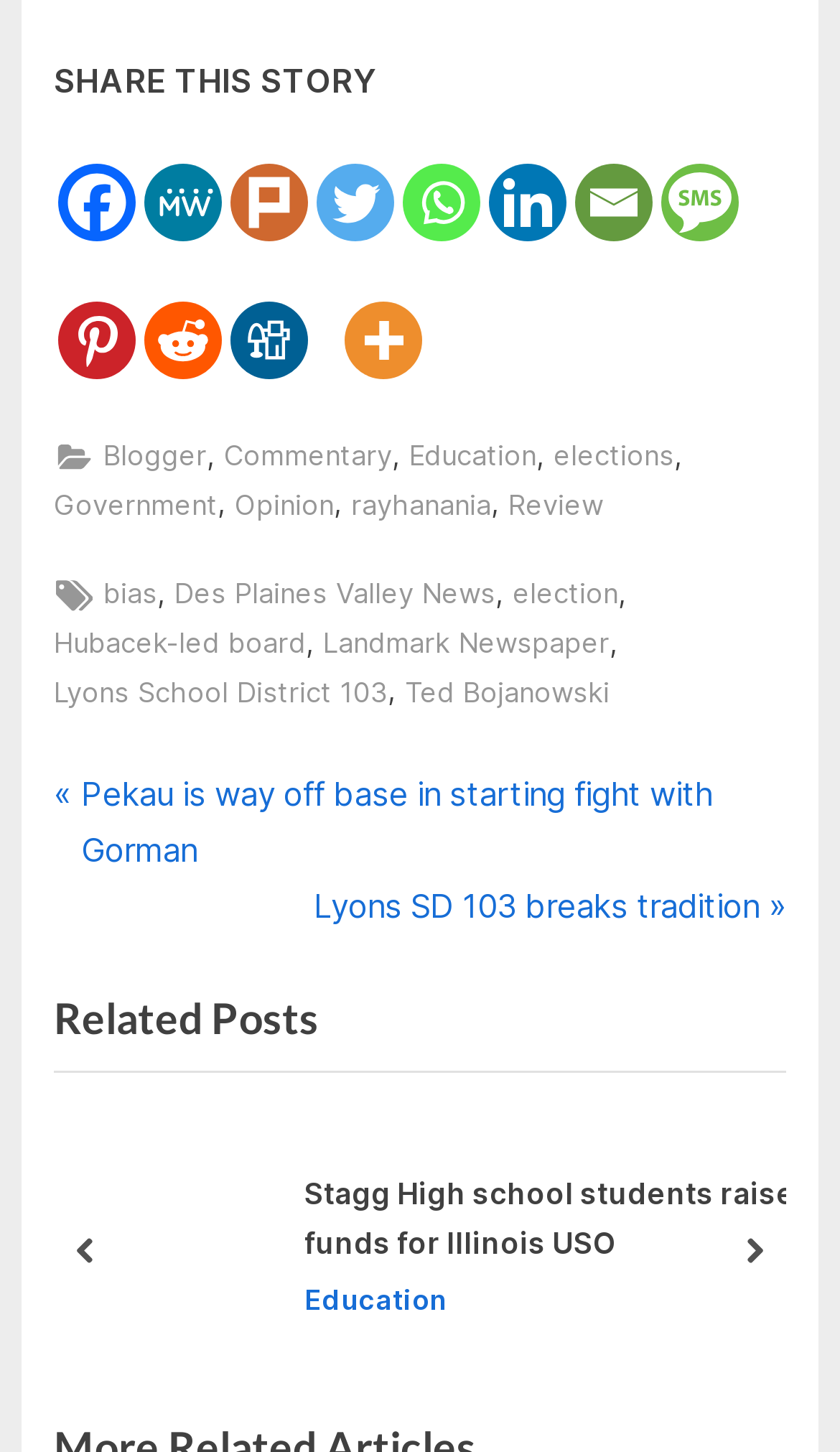Given the description of the UI element: "aria-label="Email" title="Email"", predict the bounding box coordinates in the form of [left, top, right, bottom], with each value being a float between 0 and 1.

[0.685, 0.079, 0.777, 0.167]